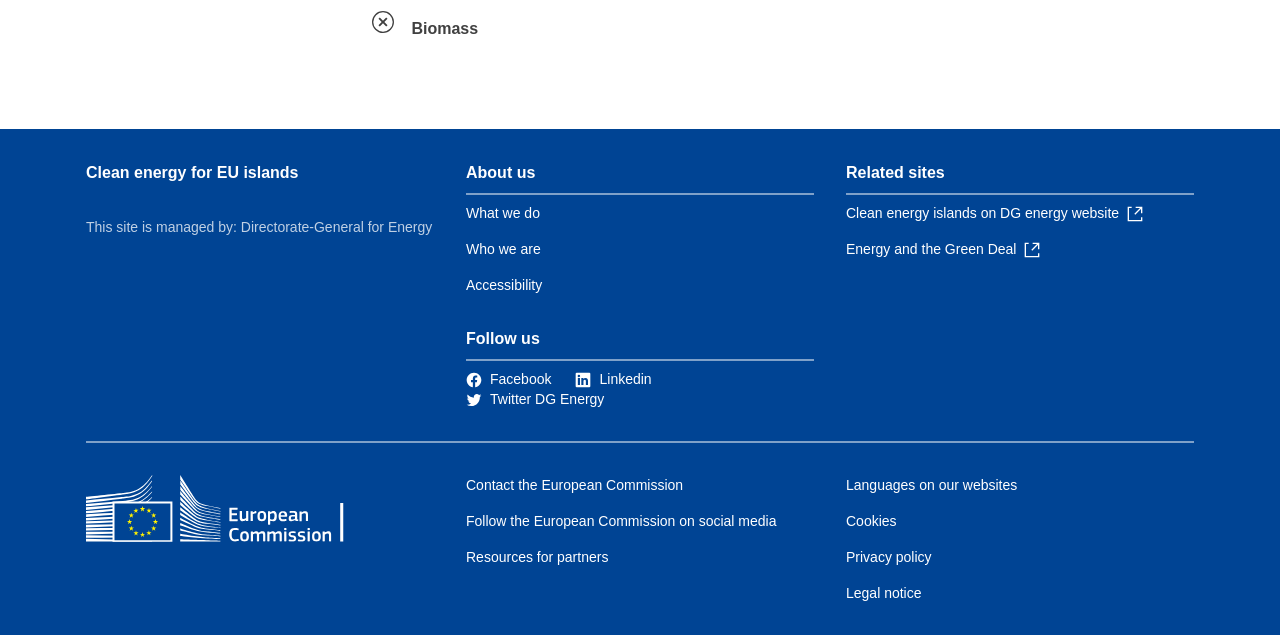What is the name of the EU islands energy initiative?
Look at the image and respond to the question as thoroughly as possible.

The heading 'Clean energy for EU islands' is present on the webpage, which suggests that this is the name of the EU islands energy initiative.